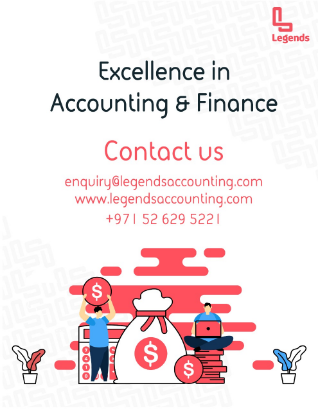What is the email address provided?
Observe the image and answer the question with a one-word or short phrase response.

enquiry@legendsaccounting.com